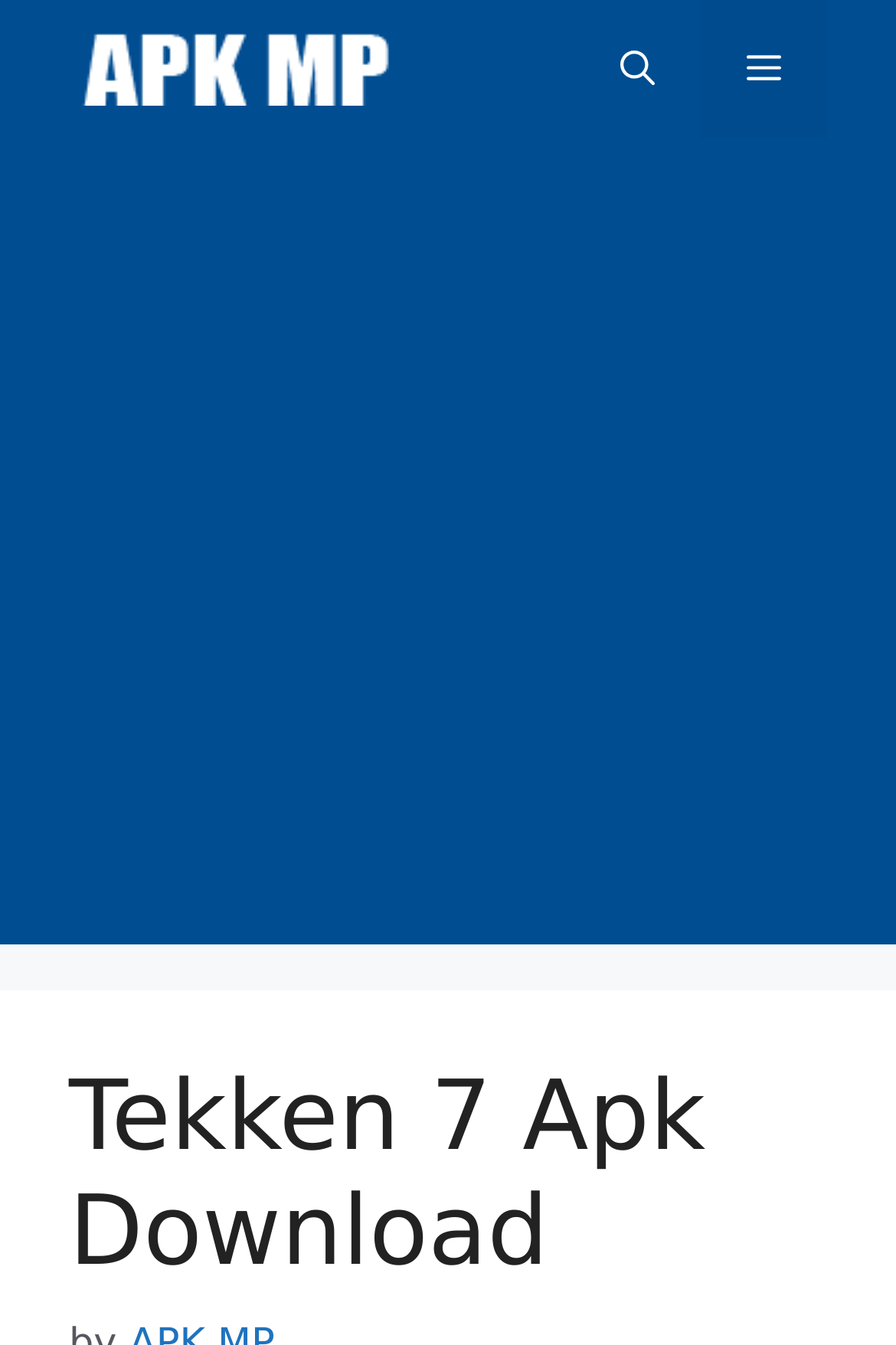Given the element description: "aria-label="Open Search Bar"", predict the bounding box coordinates of the UI element it refers to, using four float numbers between 0 and 1, i.e., [left, top, right, bottom].

[0.641, 0.0, 0.782, 0.103]